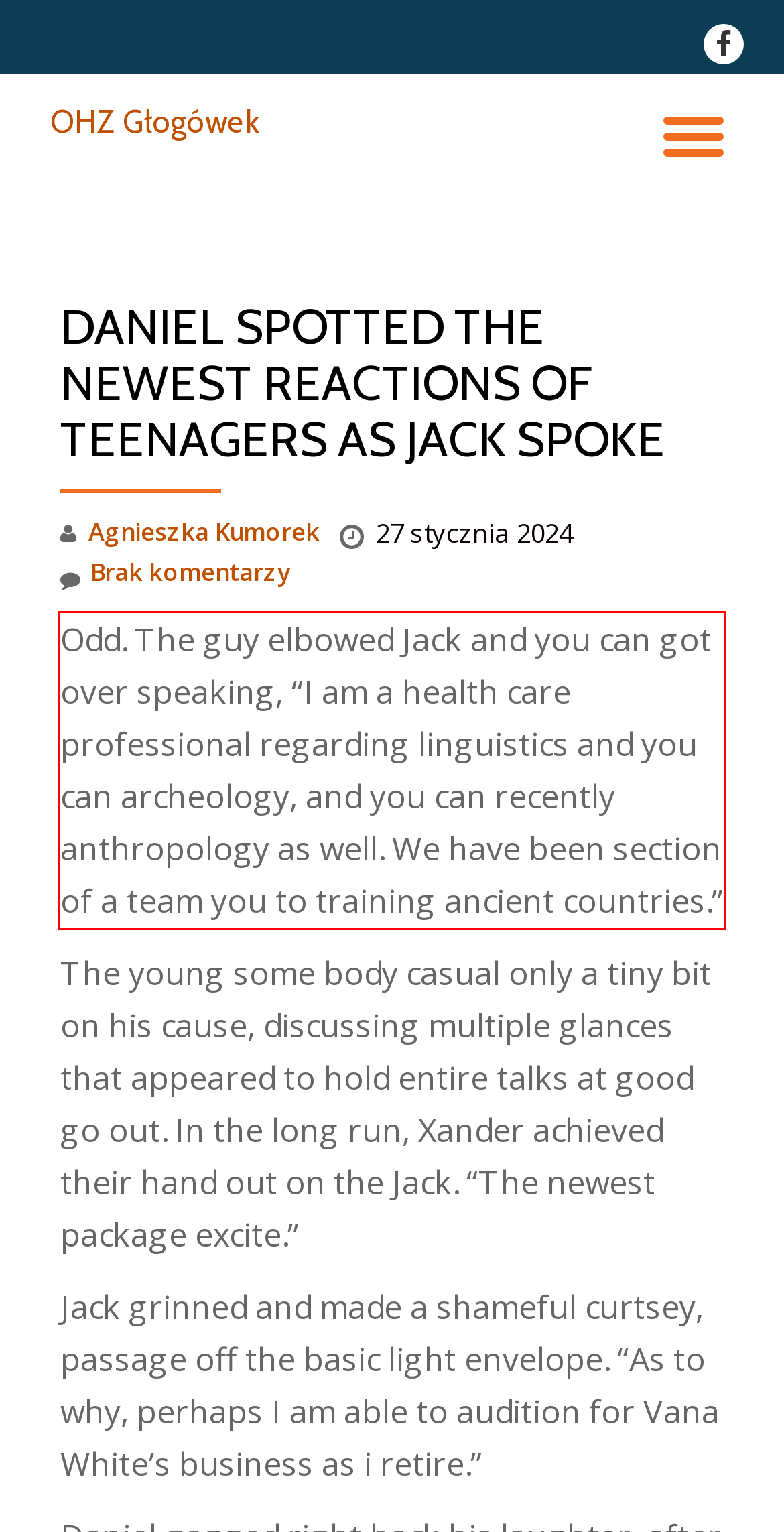Please examine the webpage screenshot and extract the text within the red bounding box using OCR.

Odd. The guy elbowed Jack and you can got over speaking, “I am a health care professional regarding linguistics and you can archeology, and you can recently anthropology as well. We have been section of a team you to training ancient countries.”